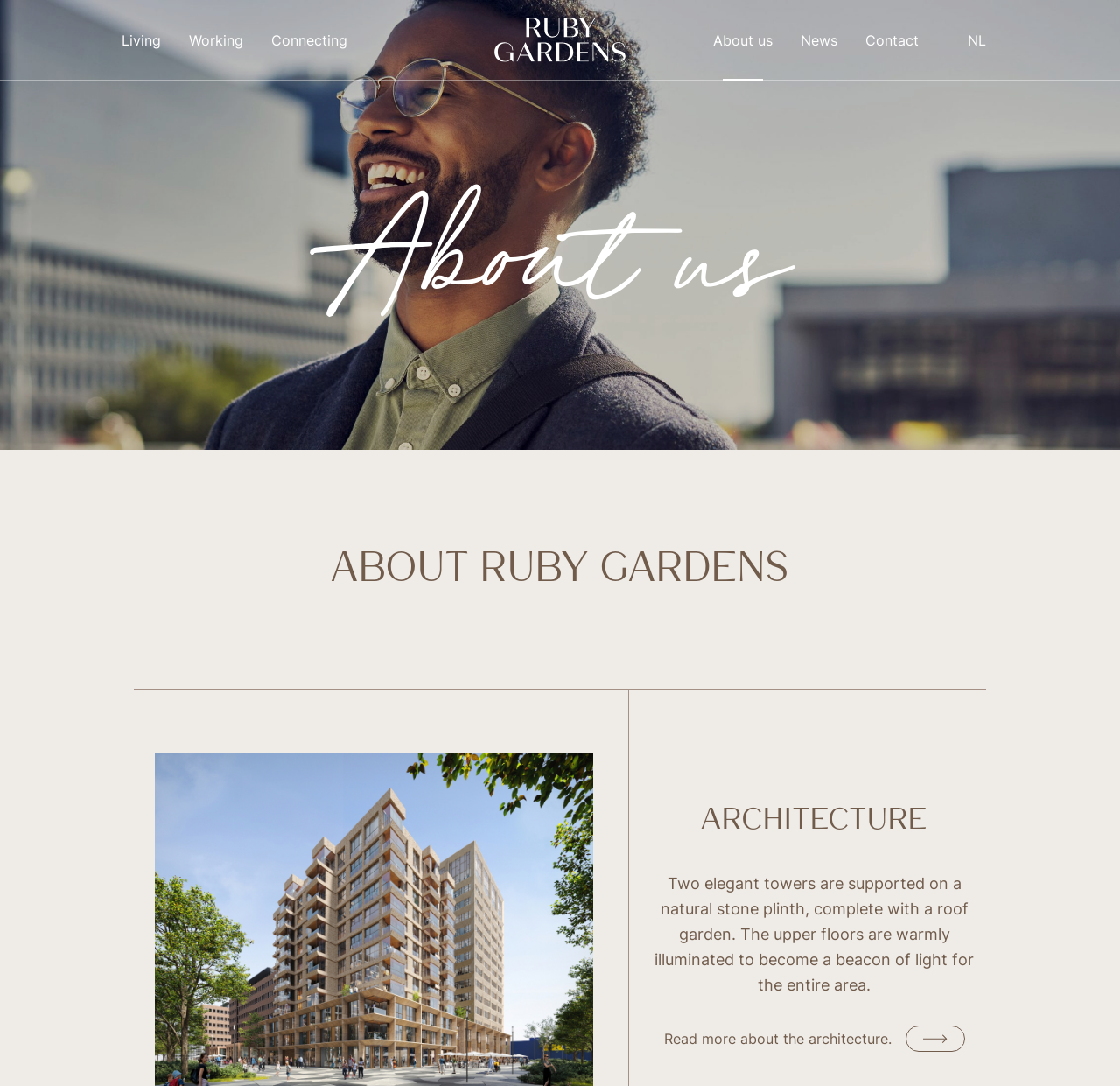Identify the bounding box coordinates for the element that needs to be clicked to fulfill this instruction: "Search this website". Provide the coordinates in the format of four float numbers between 0 and 1: [left, top, right, bottom].

None